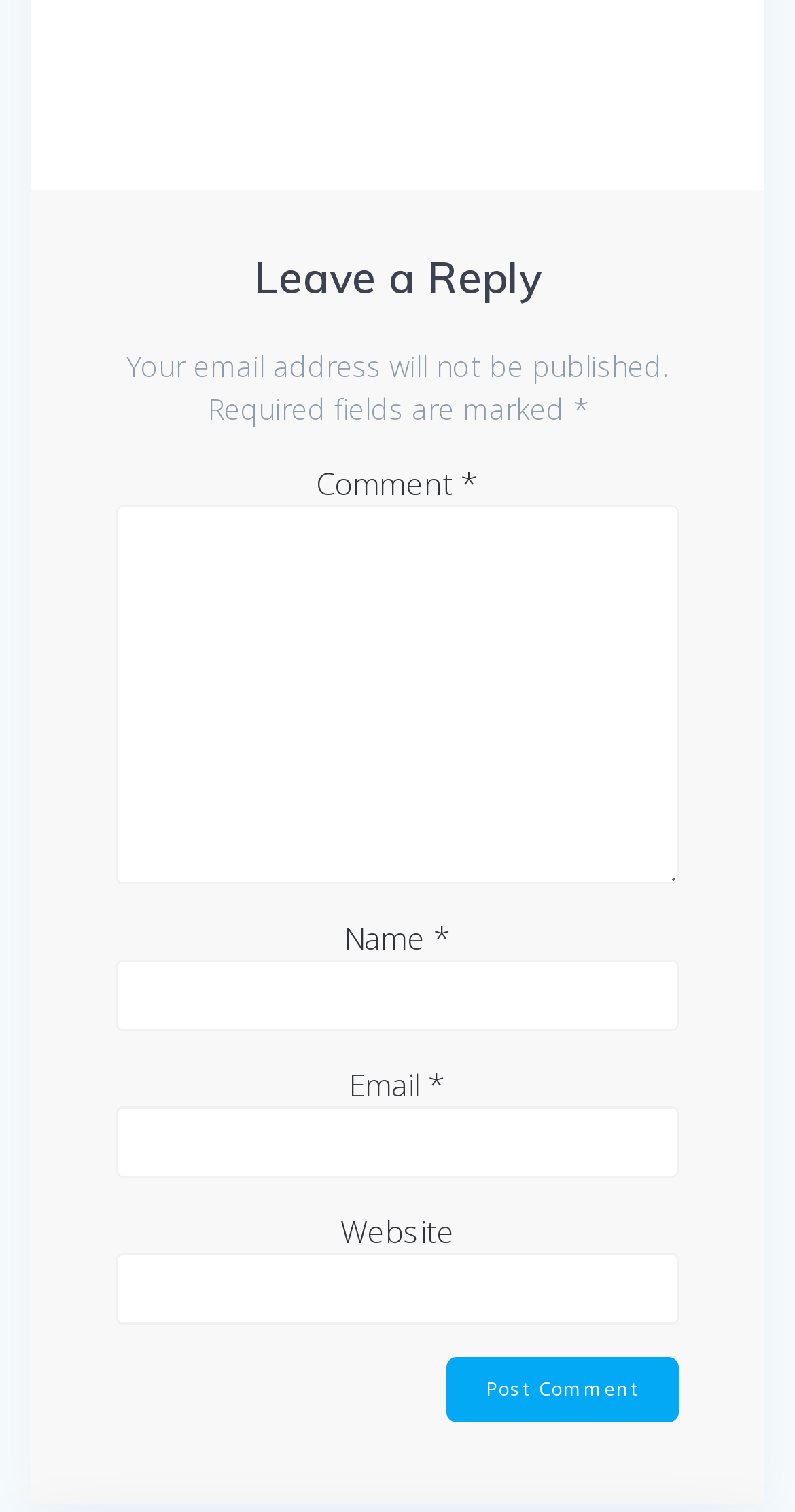Is the website field required to post a comment?
Give a thorough and detailed response to the question.

The website field is not required to post a comment, as it does not have the 'required: True' attribute in its textbox. This field is optional, and users can choose to input their website or leave it blank.